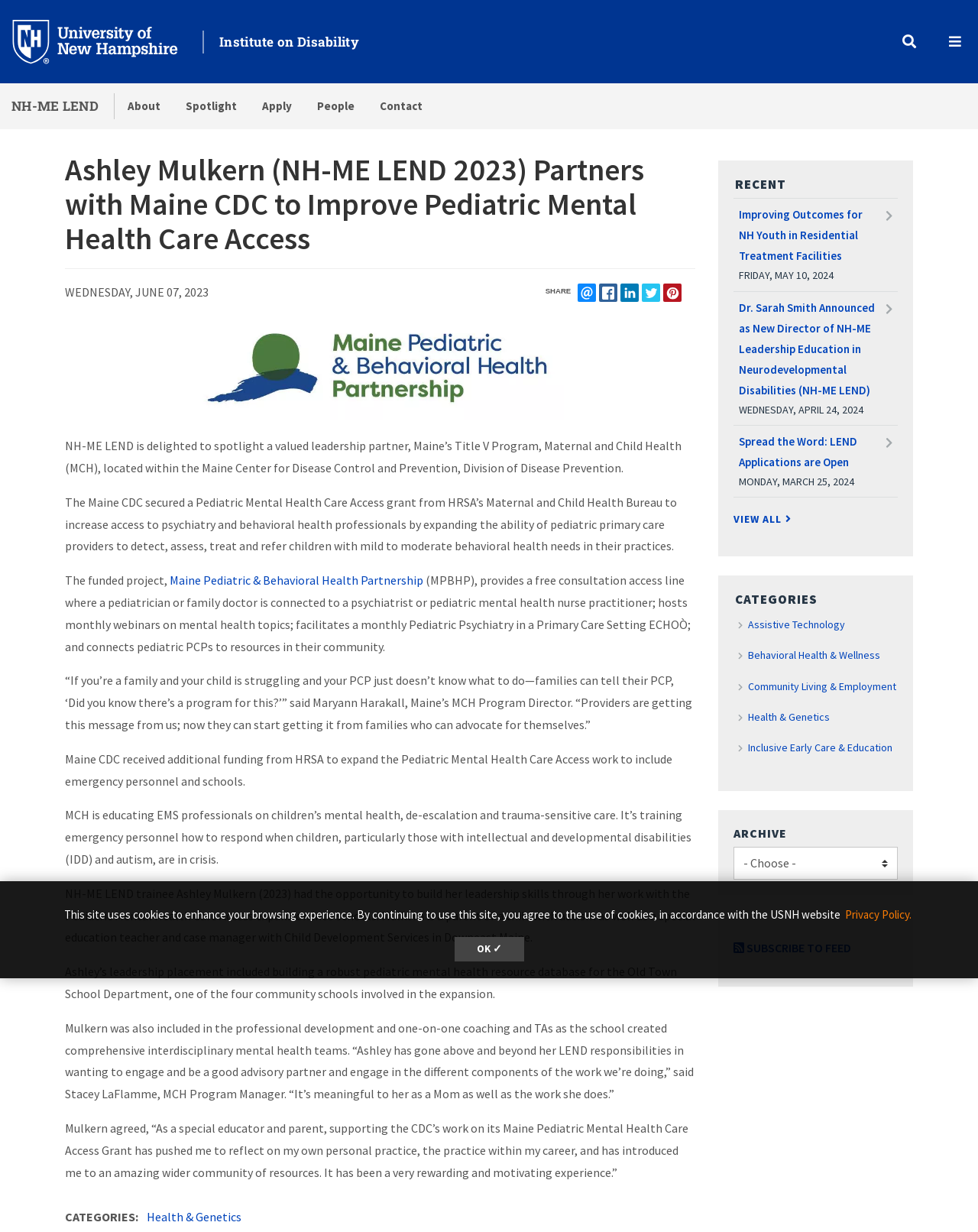Please identify the coordinates of the bounding box that should be clicked to fulfill this instruction: "Click the 'SUBSCRIBE TO FEED' link".

[0.75, 0.763, 0.87, 0.775]